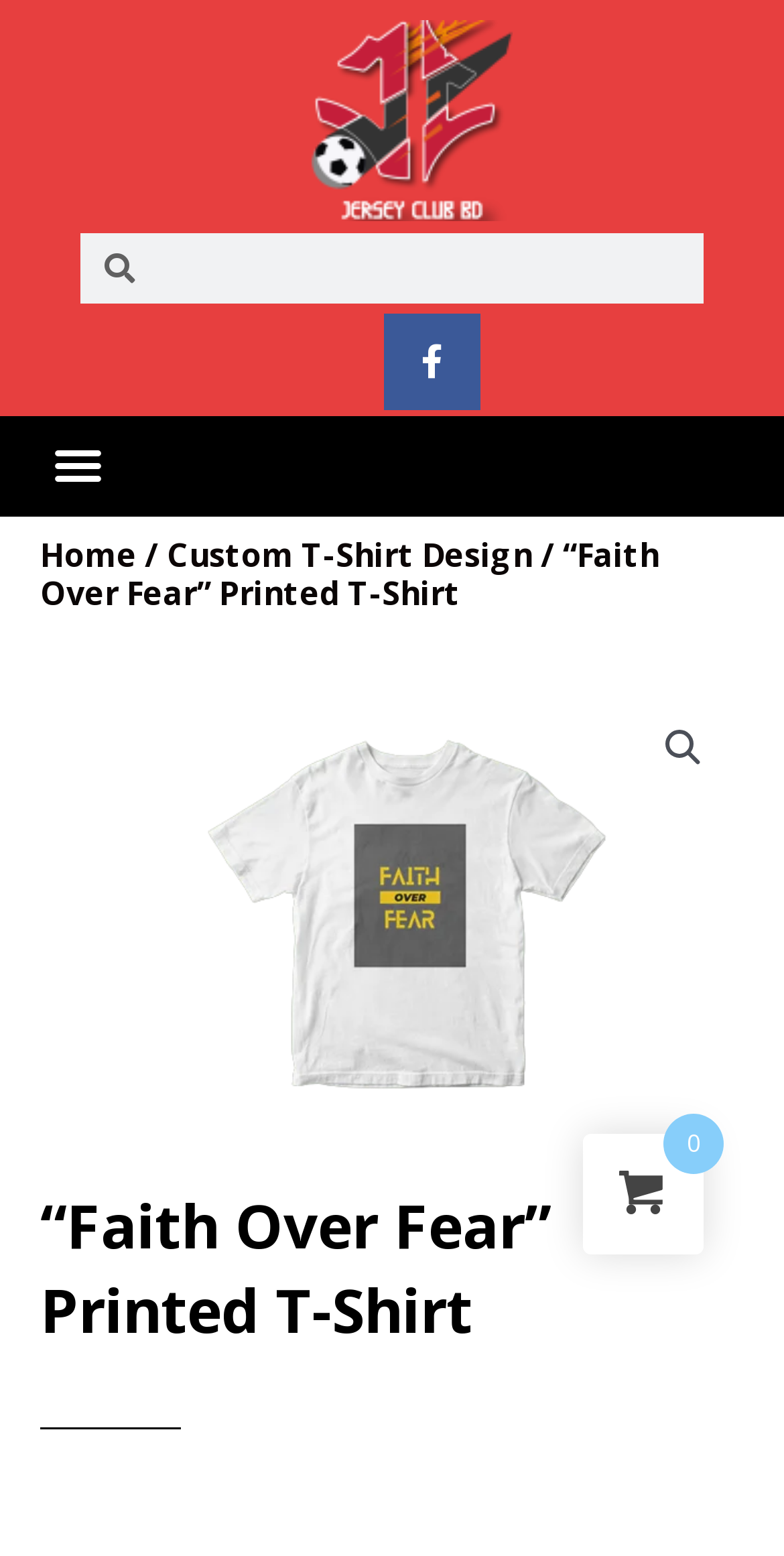Identify the bounding box for the described UI element: "parent_node: Search name="s"".

[0.172, 0.15, 0.896, 0.195]